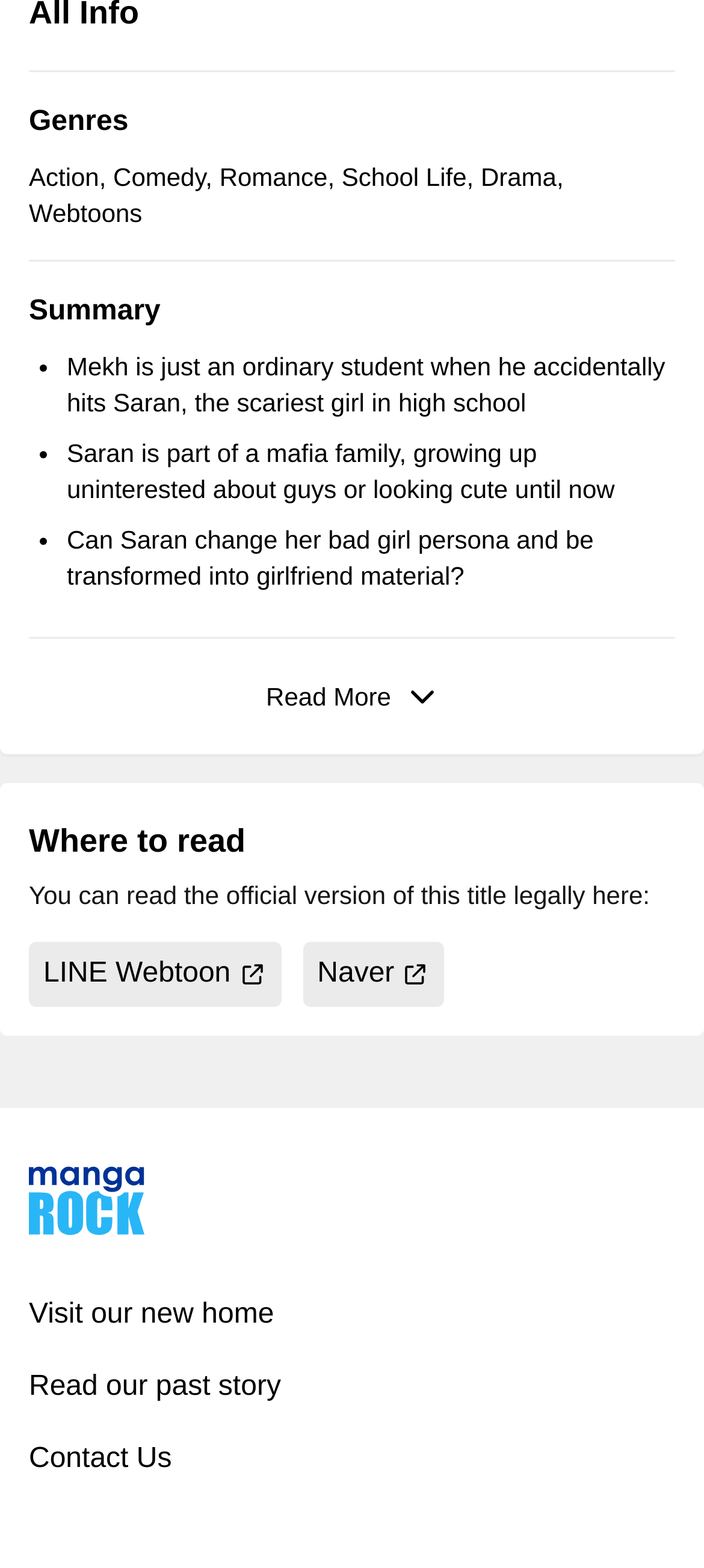From the element description Contact Us, predict the bounding box coordinates of the UI element. The coordinates must be specified in the format (top-left x, top-left y, bottom-right x, bottom-right y) and should be within the 0 to 1 range.

[0.041, 0.917, 0.399, 0.945]